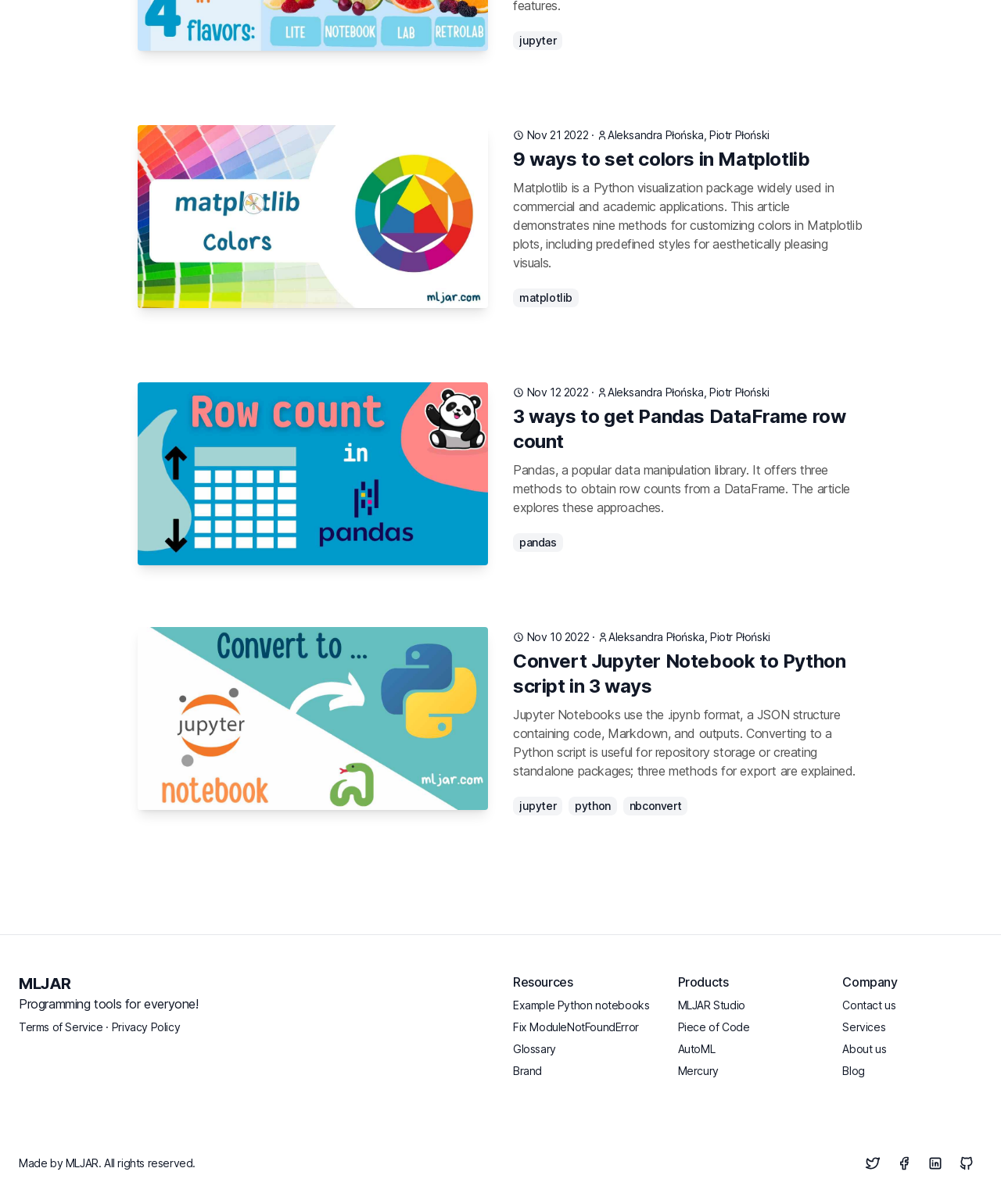Could you find the bounding box coordinates of the clickable area to complete this instruction: "Visit the MLJAR homepage"?

[0.019, 0.807, 0.071, 0.826]